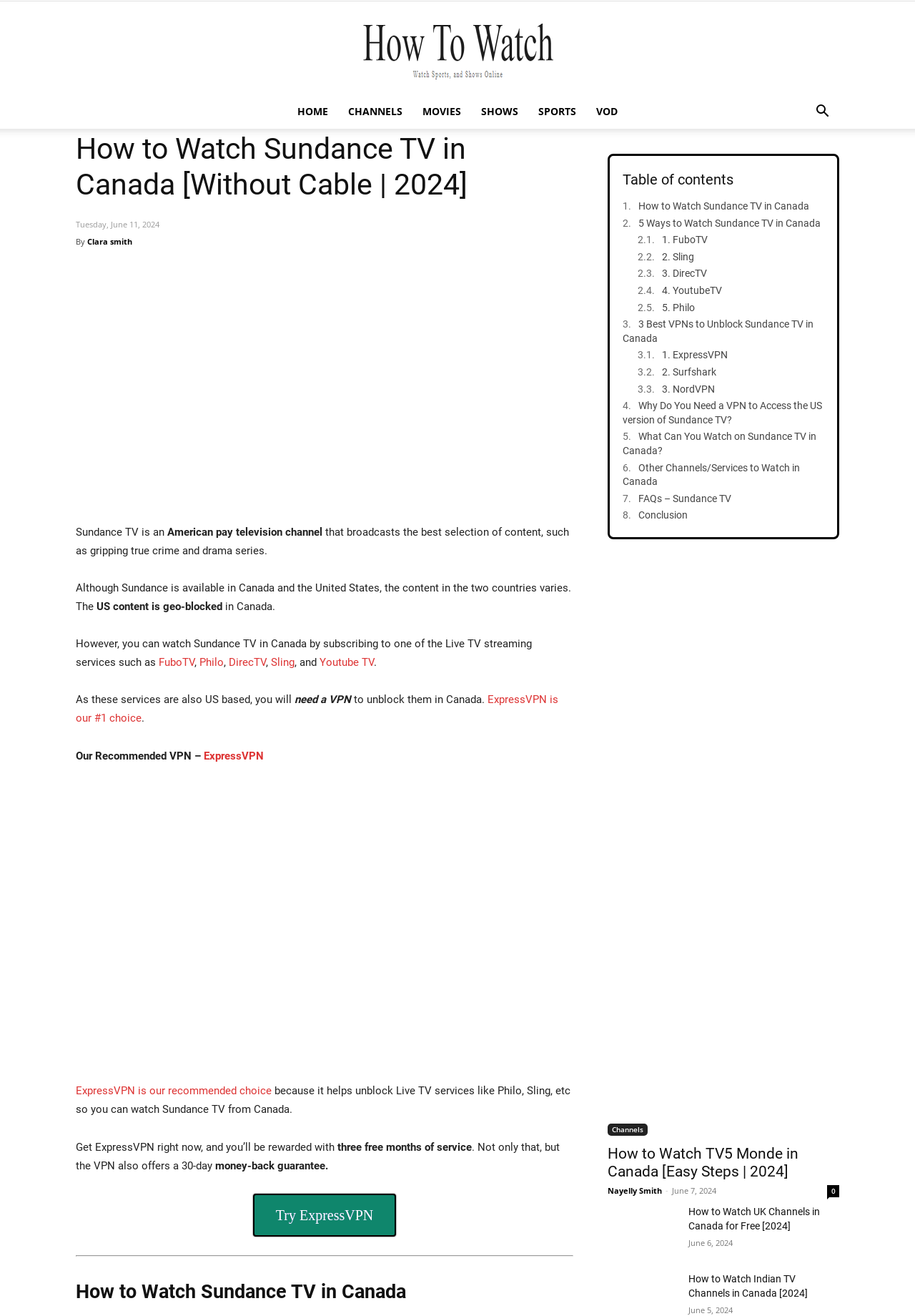Using the provided element description "Instagram", determine the bounding box coordinates of the UI element.

None